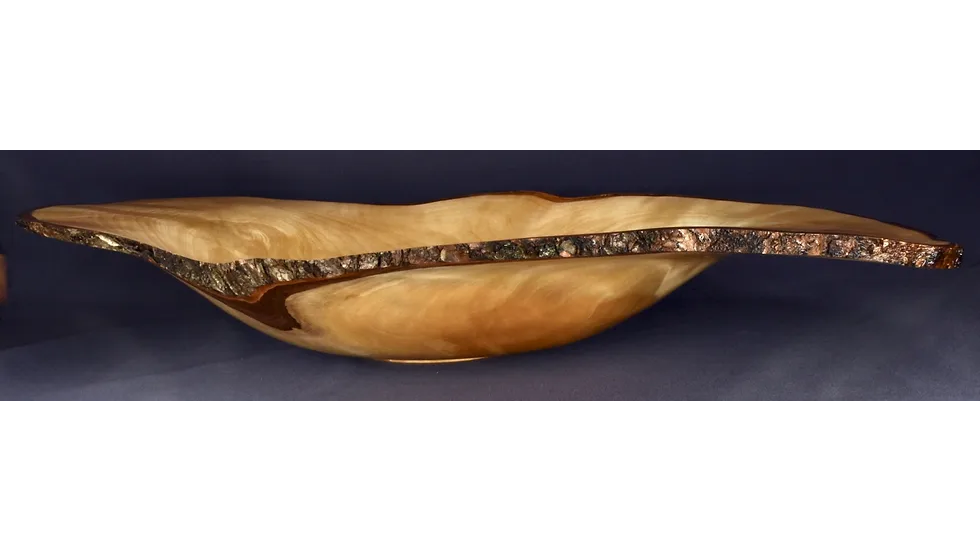Elaborate on the contents of the image in a comprehensive manner.

This exquisite image features a Large Radiant Birch Burl Bowl, beautifully crafted and sold. The bowl showcases a unique, flowing design with gracefully curved sides, emphasizing its natural wood grain and richness in color. A distinct characteristic is the striking rim, which is adorned with shimmering embellishments that catch the light, enhancing its overall elegance. 

Measuring 27 inches long and 17 inches wide, with a height varying between 3.5 to 4 inches, the bowl displays a 3/8 inch wall thickness, indicative of careful craftsmanship. The bowl has been sold as of December 22 and is showcased in a manner that highlights its artistic qualities. Interested buyers are encouraged to contact via email for further inquiries about this stunning piece, which is priced at $1,000.